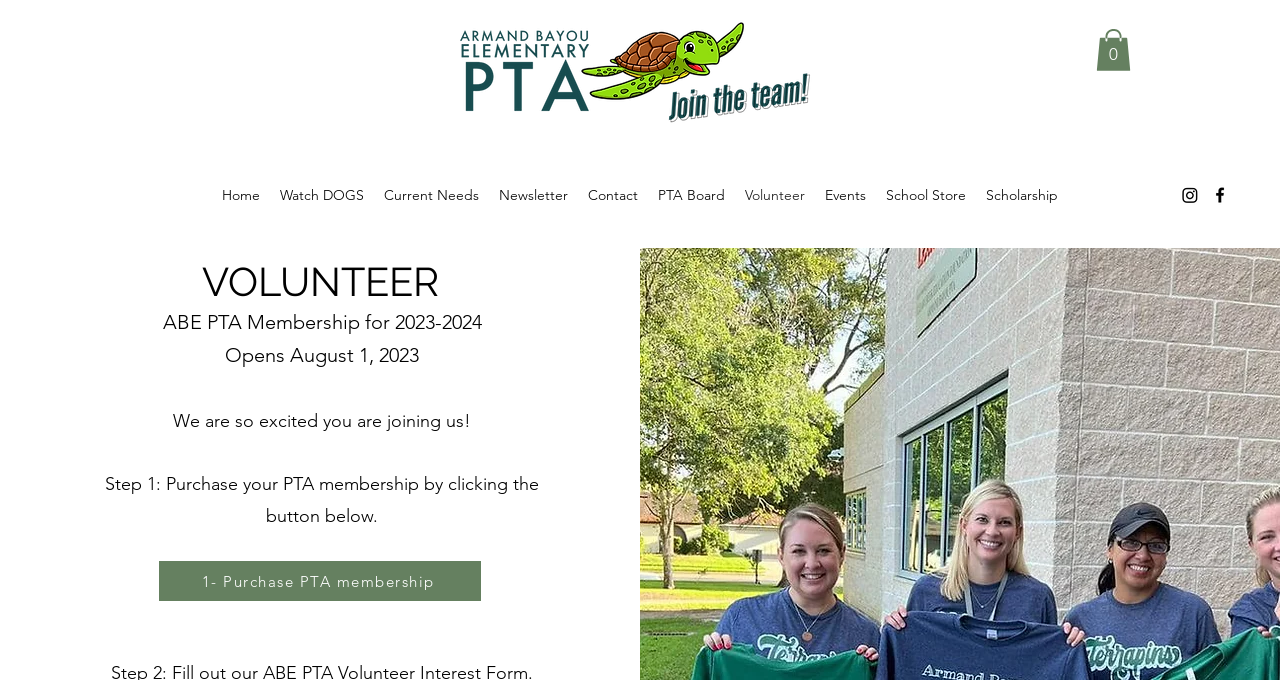Pinpoint the bounding box coordinates of the element that must be clicked to accomplish the following instruction: "Purchase PTA membership". The coordinates should be in the format of four float numbers between 0 and 1, i.e., [left, top, right, bottom].

[0.124, 0.825, 0.376, 0.884]